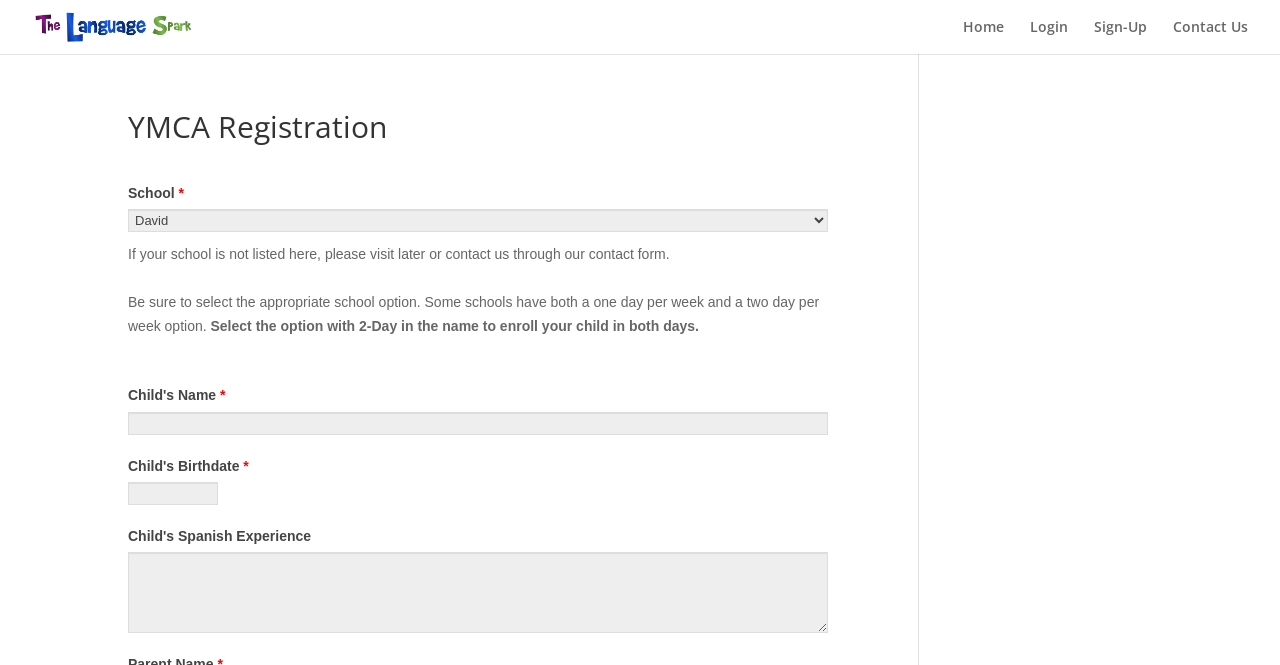Identify the bounding box for the described UI element. Provide the coordinates in (top-left x, top-left y, bottom-right x, bottom-right y) format with values ranging from 0 to 1: alt="The Language Spark"

[0.027, 0.024, 0.144, 0.052]